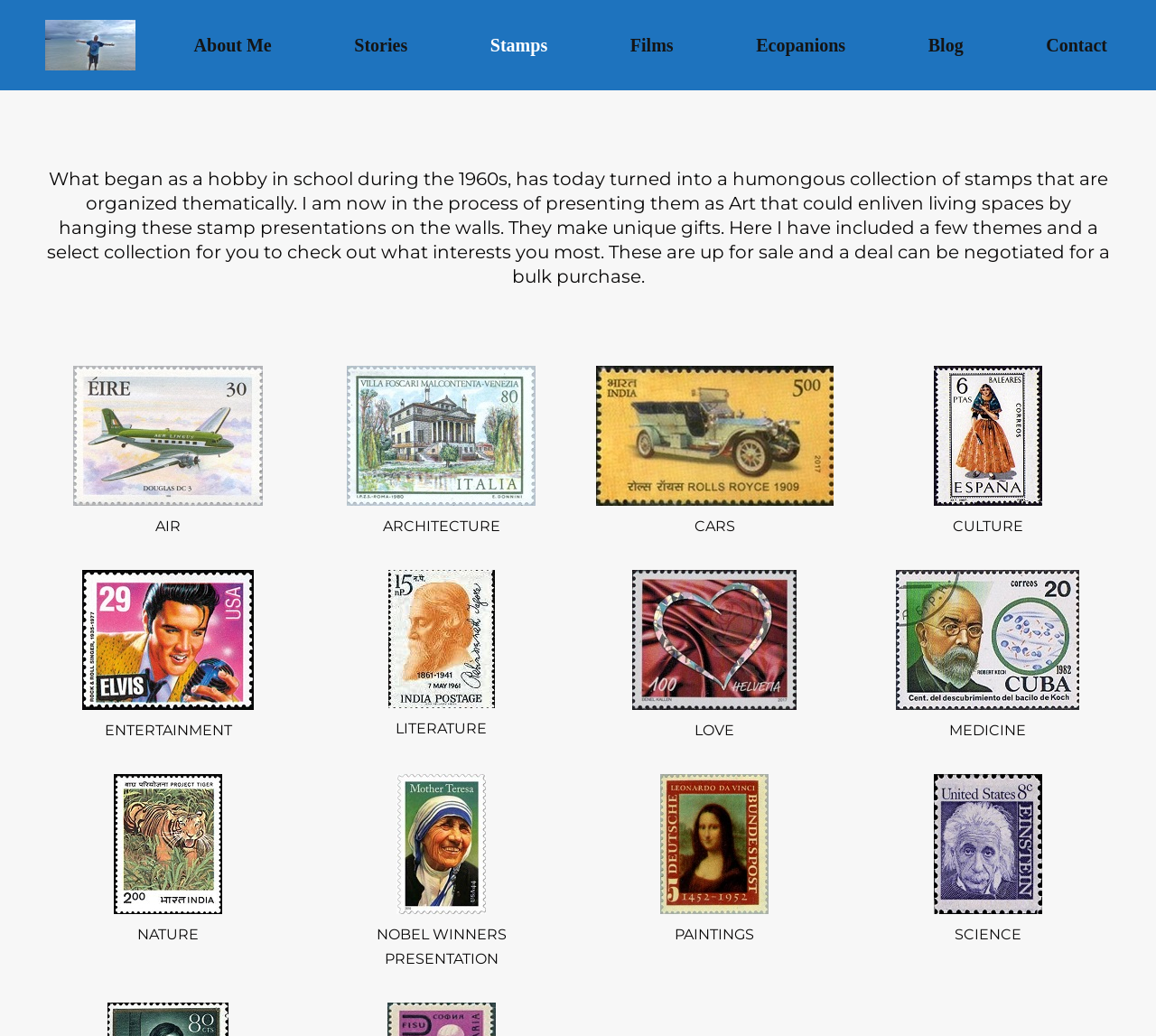What is the theme of the first stamp collection?
Look at the image and respond with a one-word or short phrase answer.

AIR